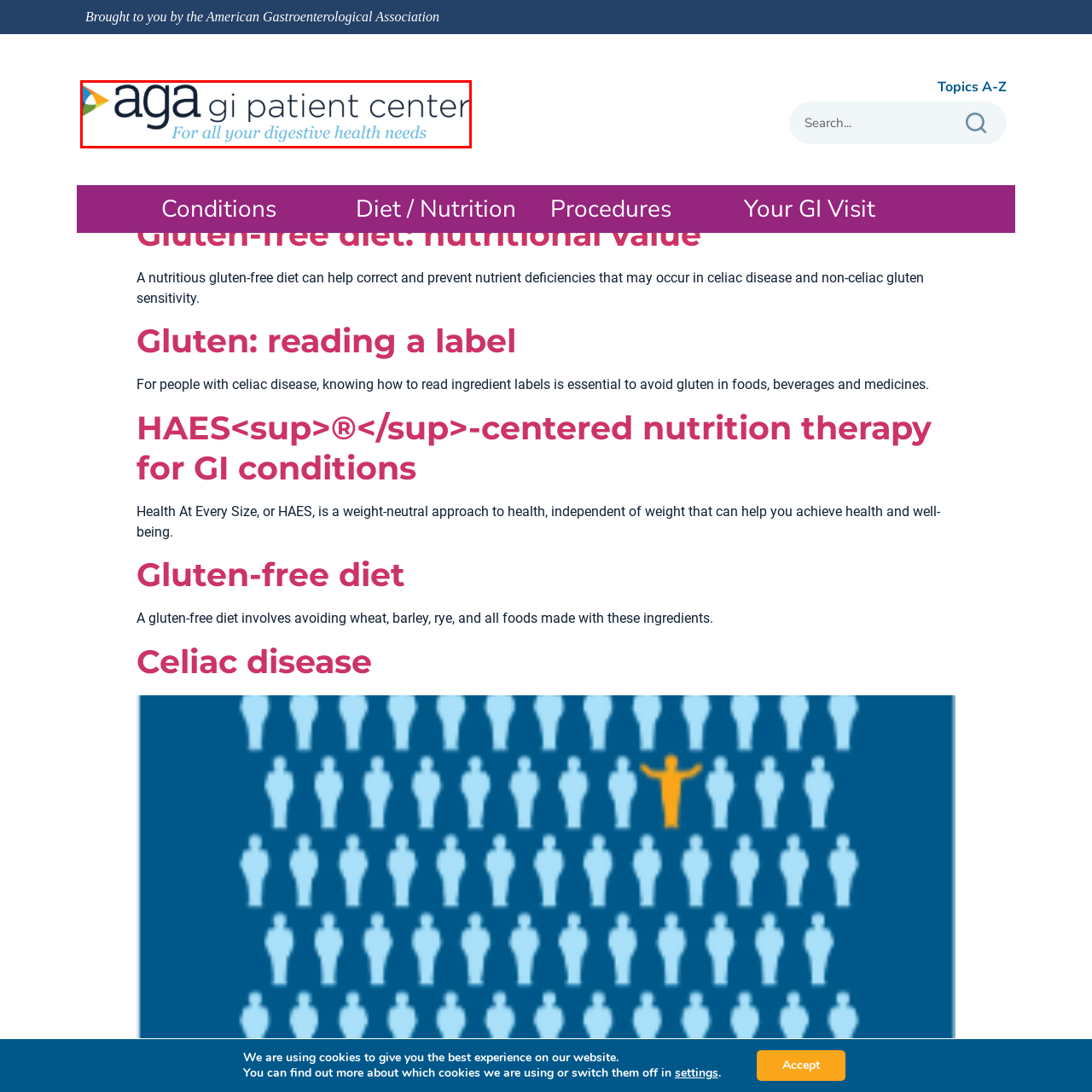Explain what is happening in the image inside the red outline in great detail.

The image showcases the logo of the AGA GI Patient Center, prominently featuring the acronym "aga" in a stylized font, accompanied by the words "gi patient center" below it. The design includes a graphic element resembling a colorful arrow that signifies progress and care. Beneath the logo, the tagline "For all your digestive health needs" is presented in a softer blue font, emphasizing the center’s commitment to supporting patients with gastrointestinal health concerns. This logo effectively communicates the center's mission to provide valuable resources and information for individuals seeking guidance on digestive health topics.